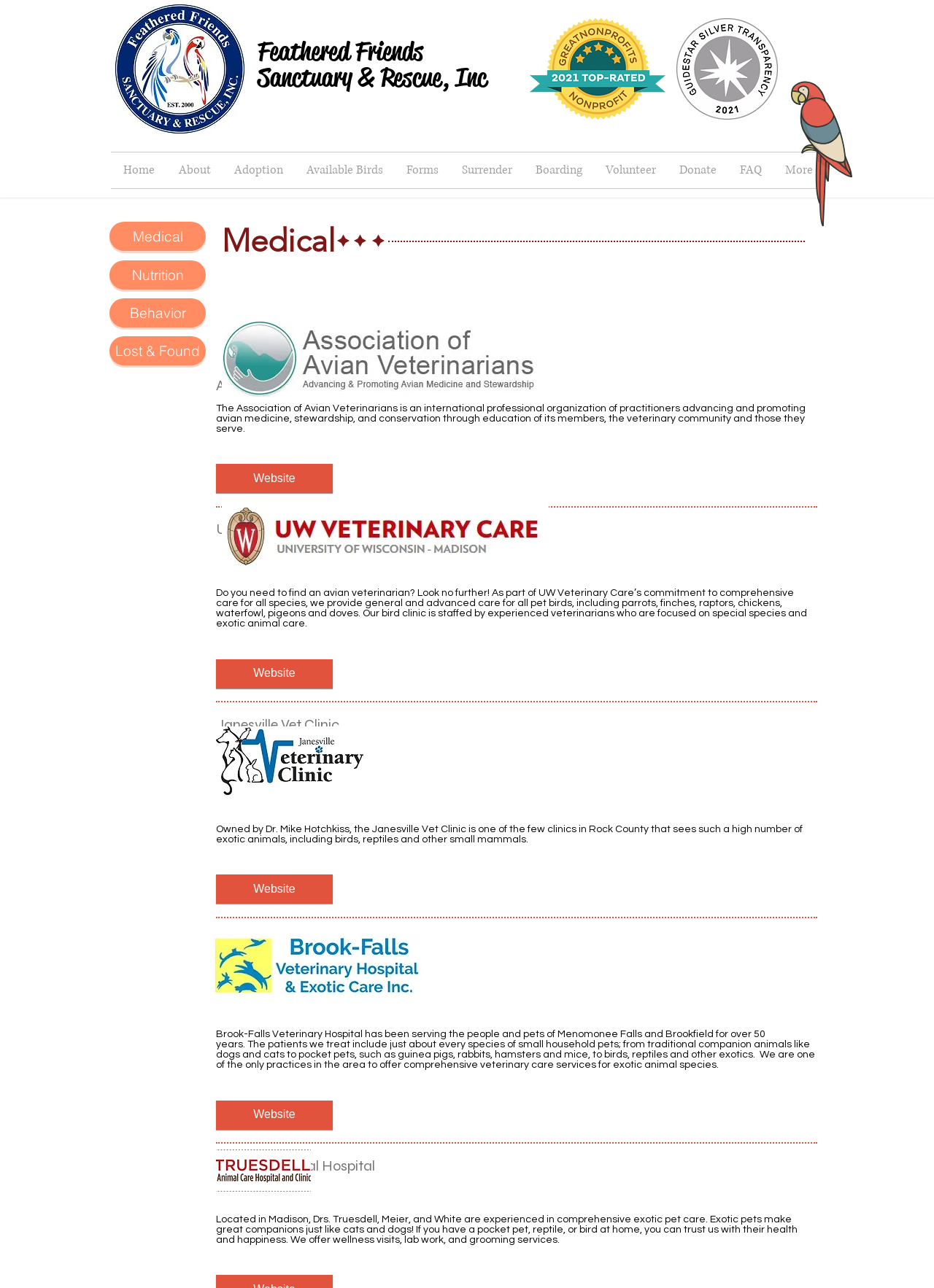Point out the bounding box coordinates of the section to click in order to follow this instruction: "Explore the 'Brook Falls Vet Clinic' website".

[0.231, 0.854, 0.356, 0.877]